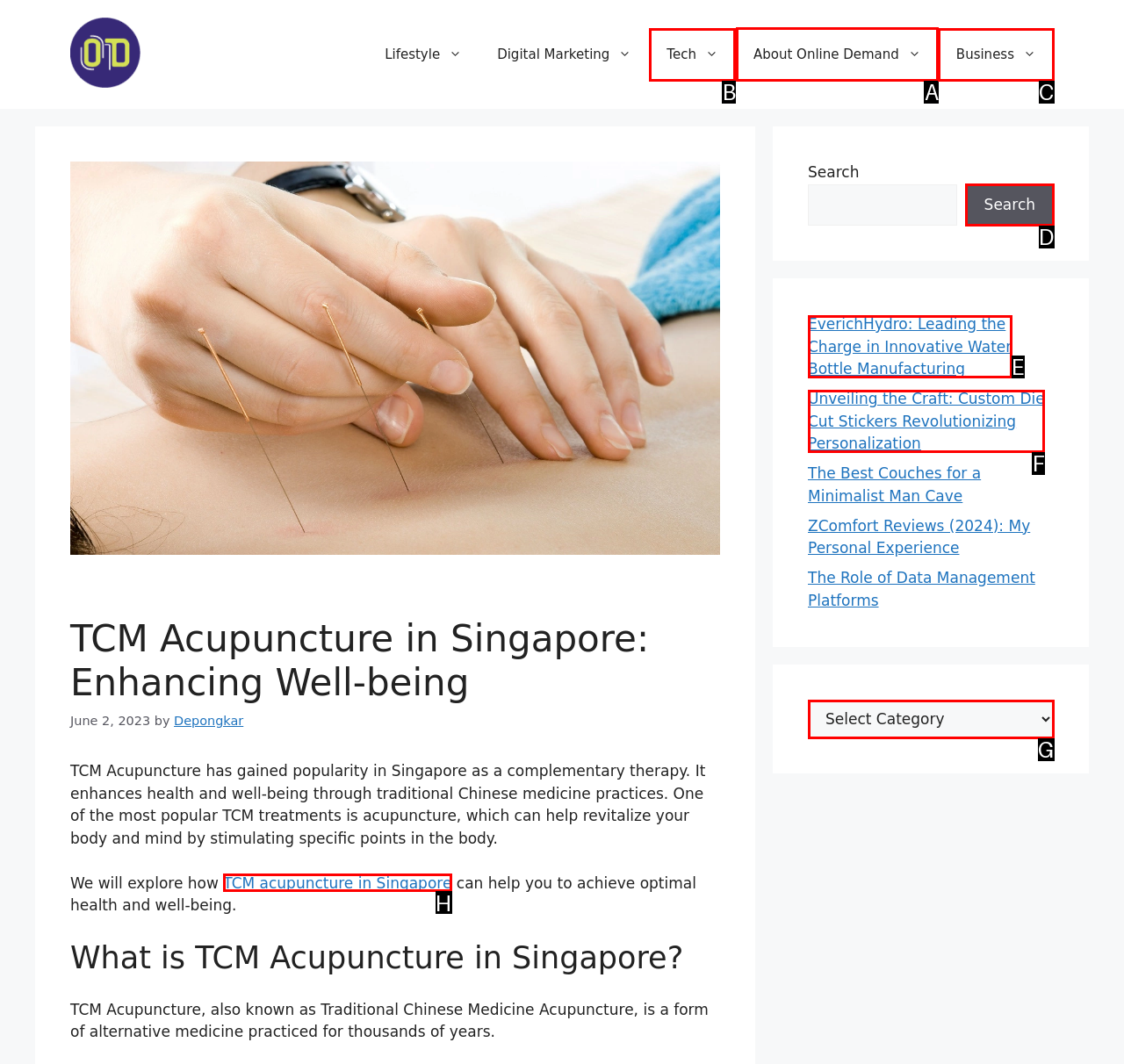Select the appropriate bounding box to fulfill the task: Explore the 'About Online Demand' page Respond with the corresponding letter from the choices provided.

A